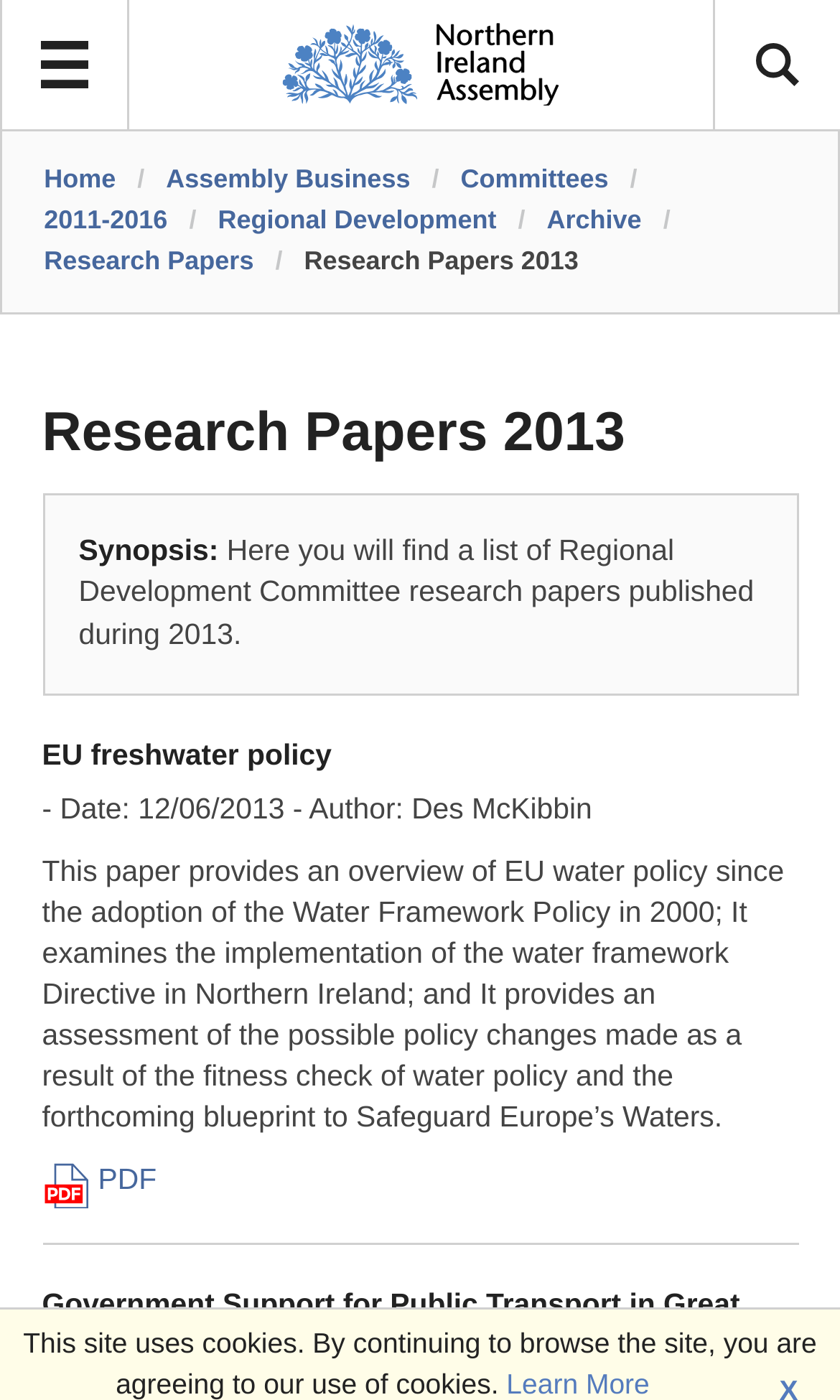How many research papers are listed on this page?
Answer the question based on the image using a single word or a brief phrase.

2